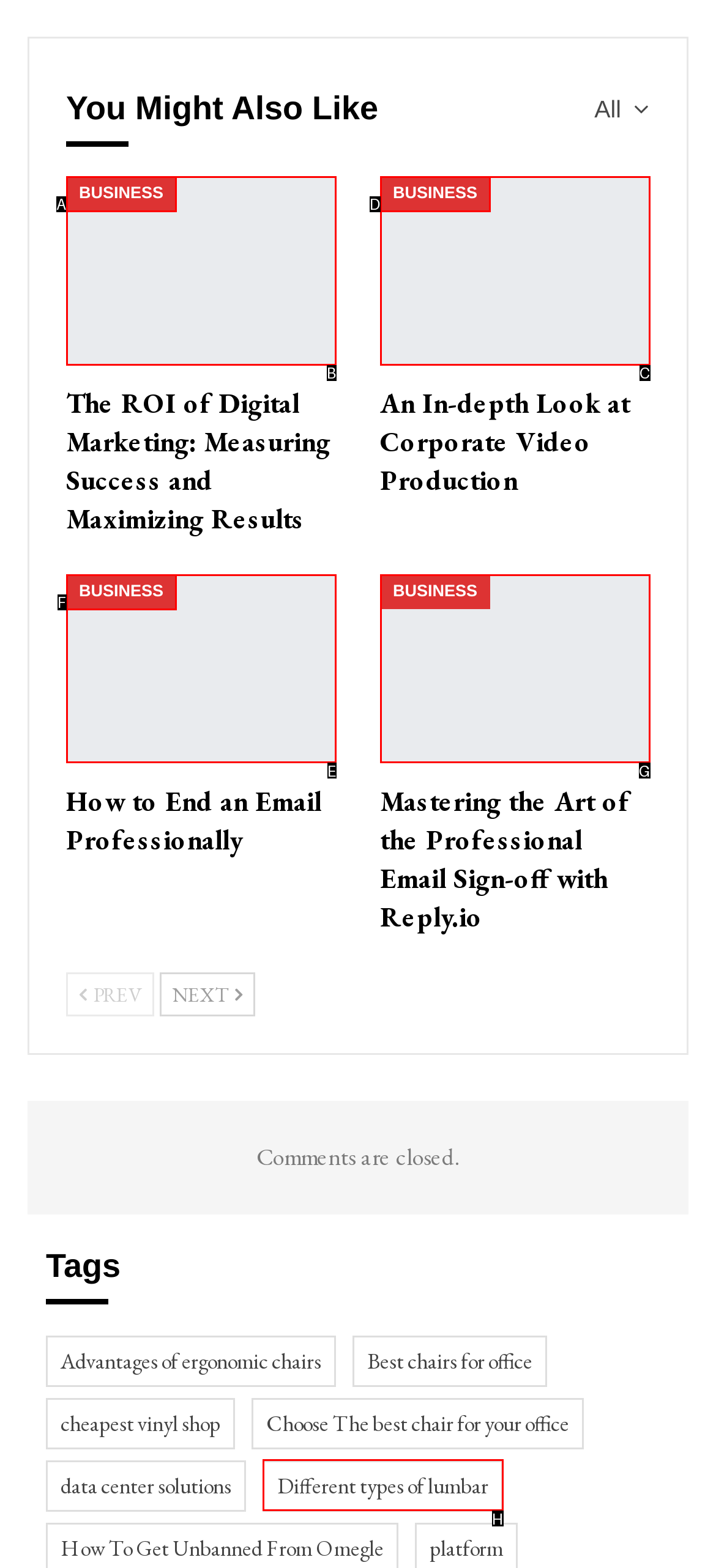Determine the HTML element that best aligns with the description: Different types of lumbar
Answer with the appropriate letter from the listed options.

H